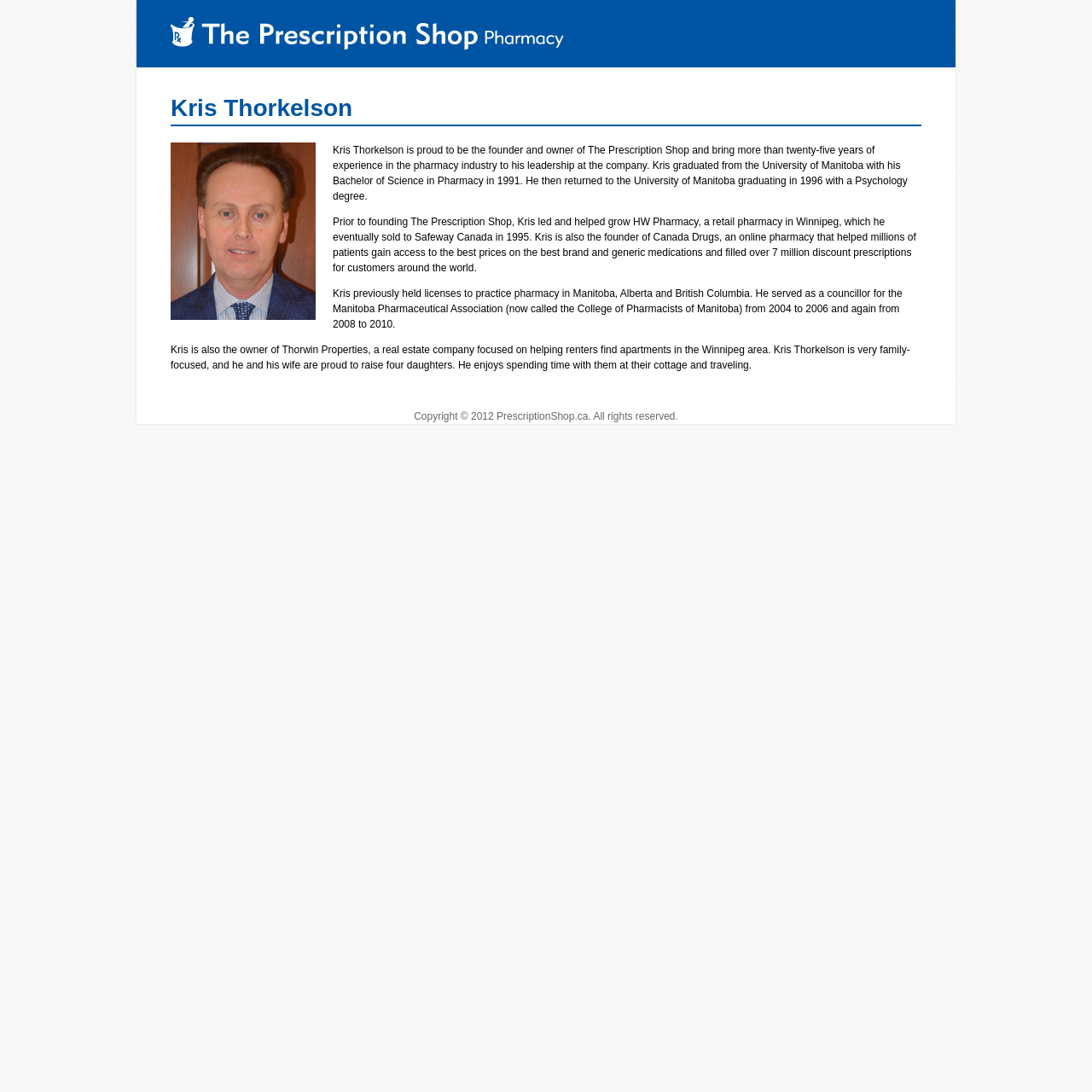What is Kris Thorkelson's profession?
Could you answer the question in a detailed manner, providing as much information as possible?

Based on the webpage, Kris Thorkelson is the founder and owner of The Prescription Shop, and he has more than twenty-five years of experience in the pharmacy industry. He also graduated from the University of Manitoba with a Bachelor of Science in Pharmacy in 1991, which suggests that his profession is a pharmacist.